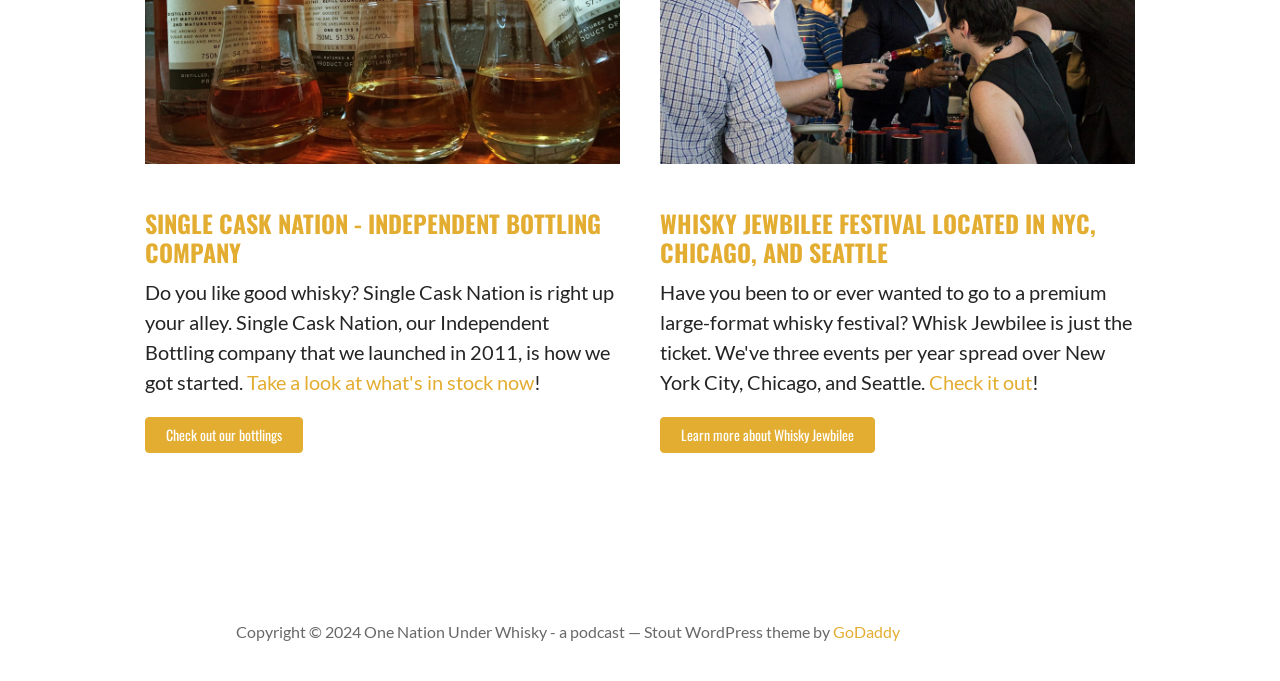Give a concise answer using only one word or phrase for this question:
What is the name of the independent bottling company?

Single Cask Nation